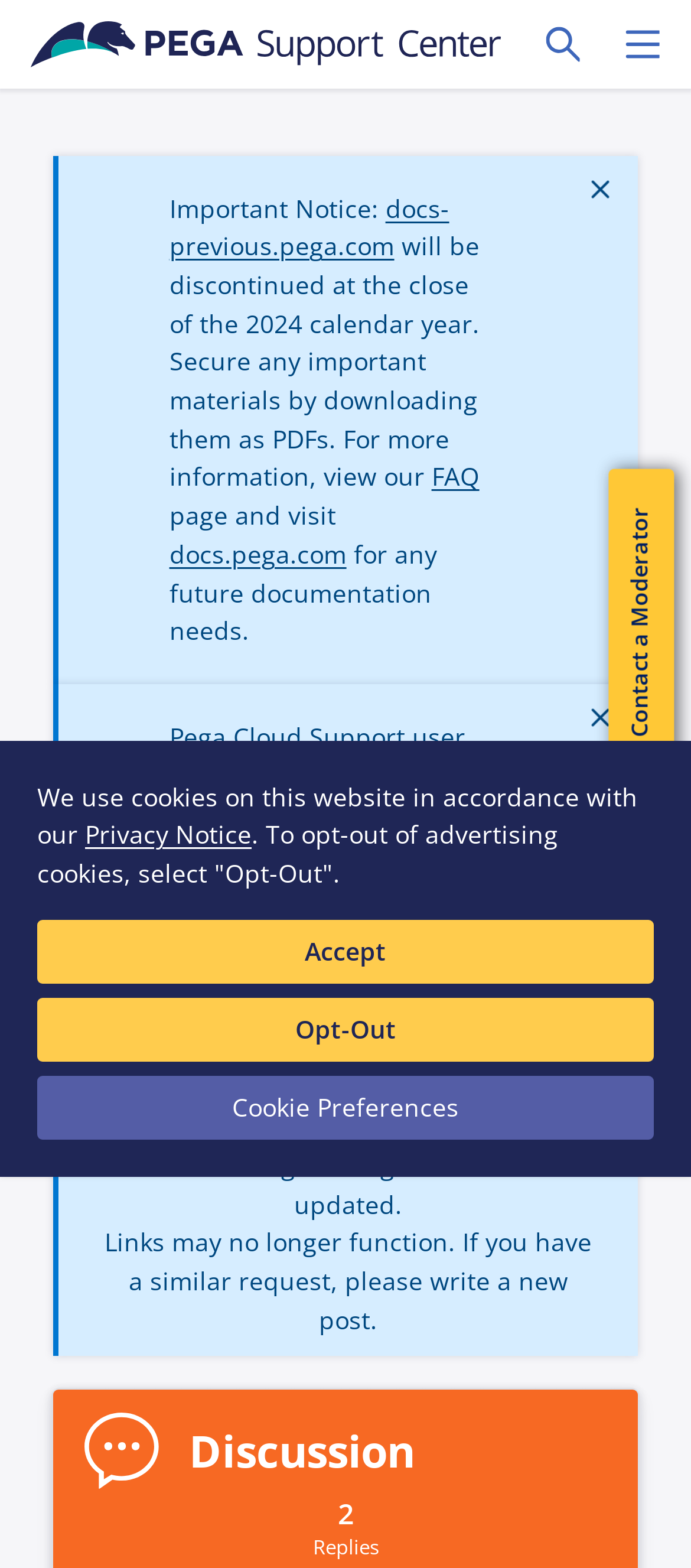Please locate the bounding box coordinates of the element that should be clicked to achieve the given instruction: "Close the notice".

[0.843, 0.11, 0.895, 0.133]